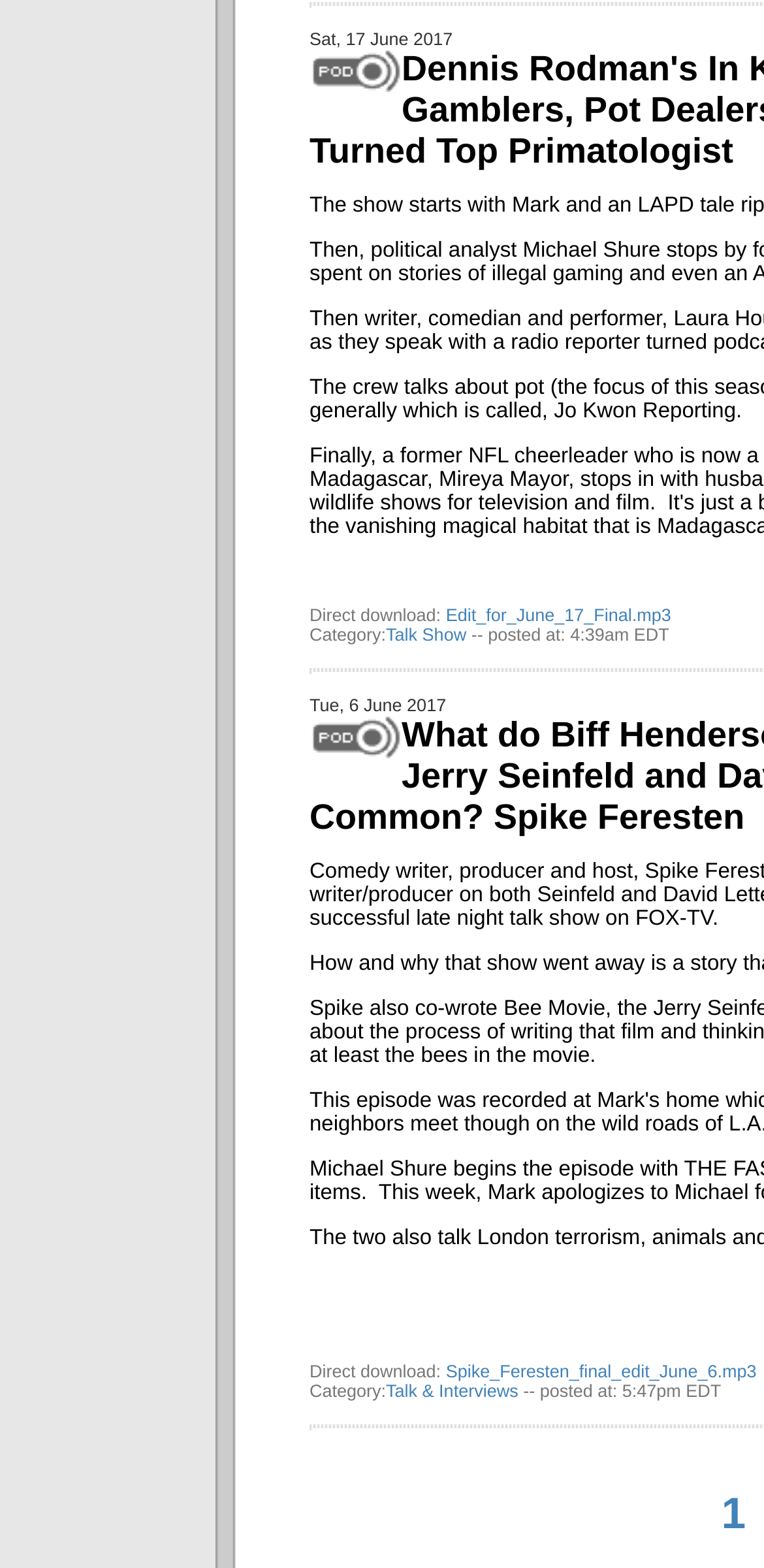Using the format (top-left x, top-left y, bottom-right x, bottom-right y), and given the element description, identify the bounding box coordinates within the screenshot: #Citysec

None